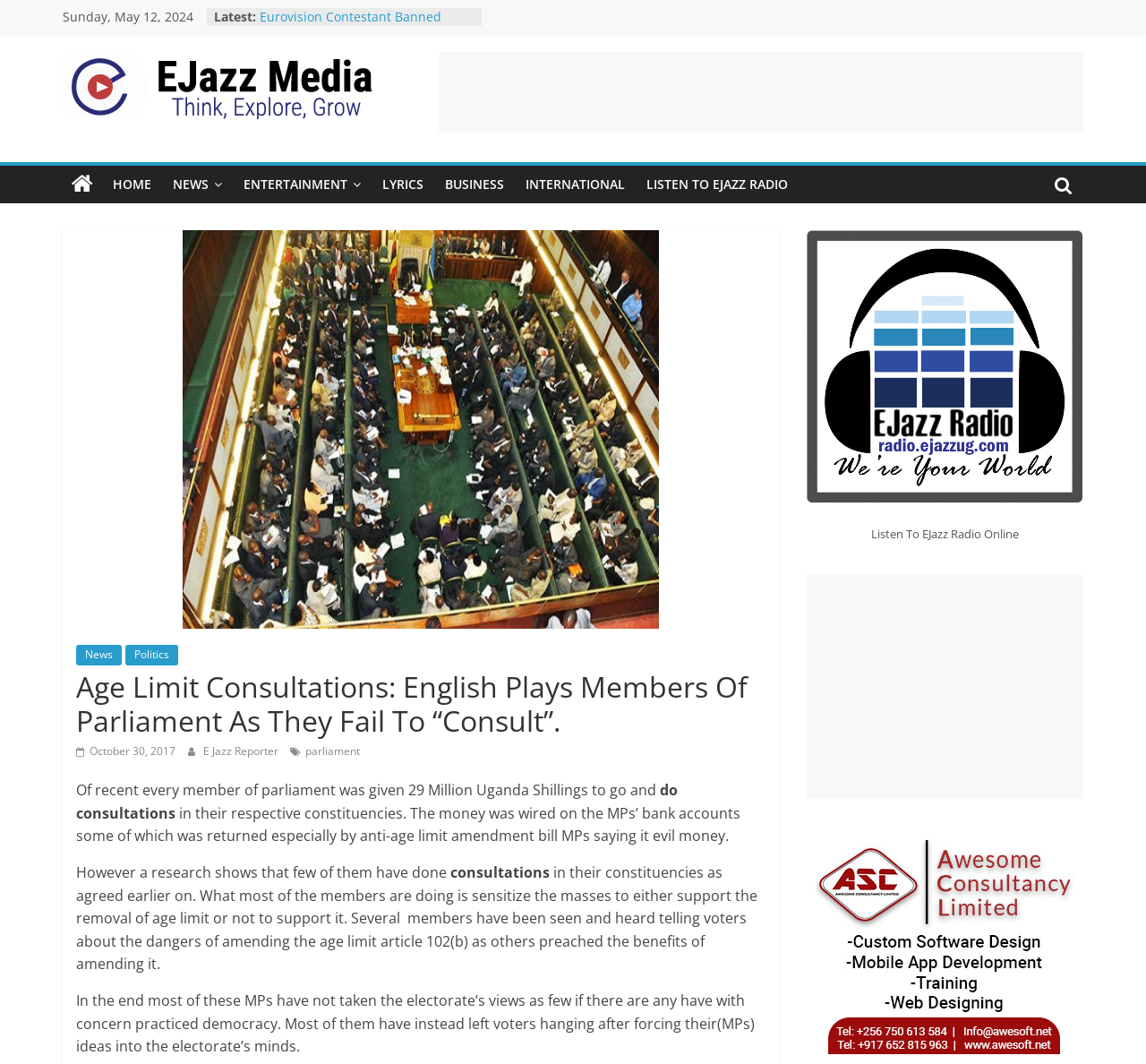Respond with a single word or phrase:
How many links are there in the top navigation menu?

6